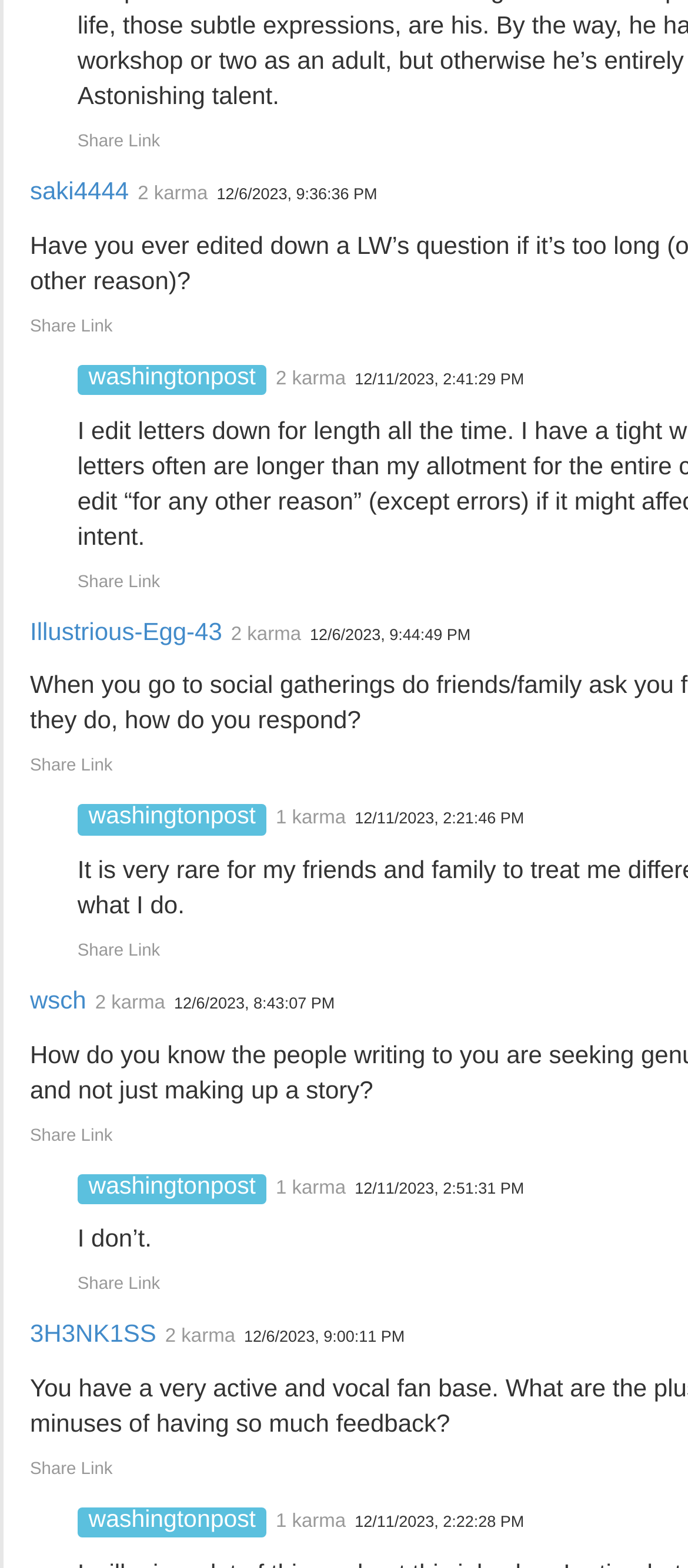Can you find the bounding box coordinates for the element that needs to be clicked to execute this instruction: "Check the time of a post"? The coordinates should be given as four float numbers between 0 and 1, i.e., [left, top, right, bottom].

[0.315, 0.118, 0.548, 0.13]